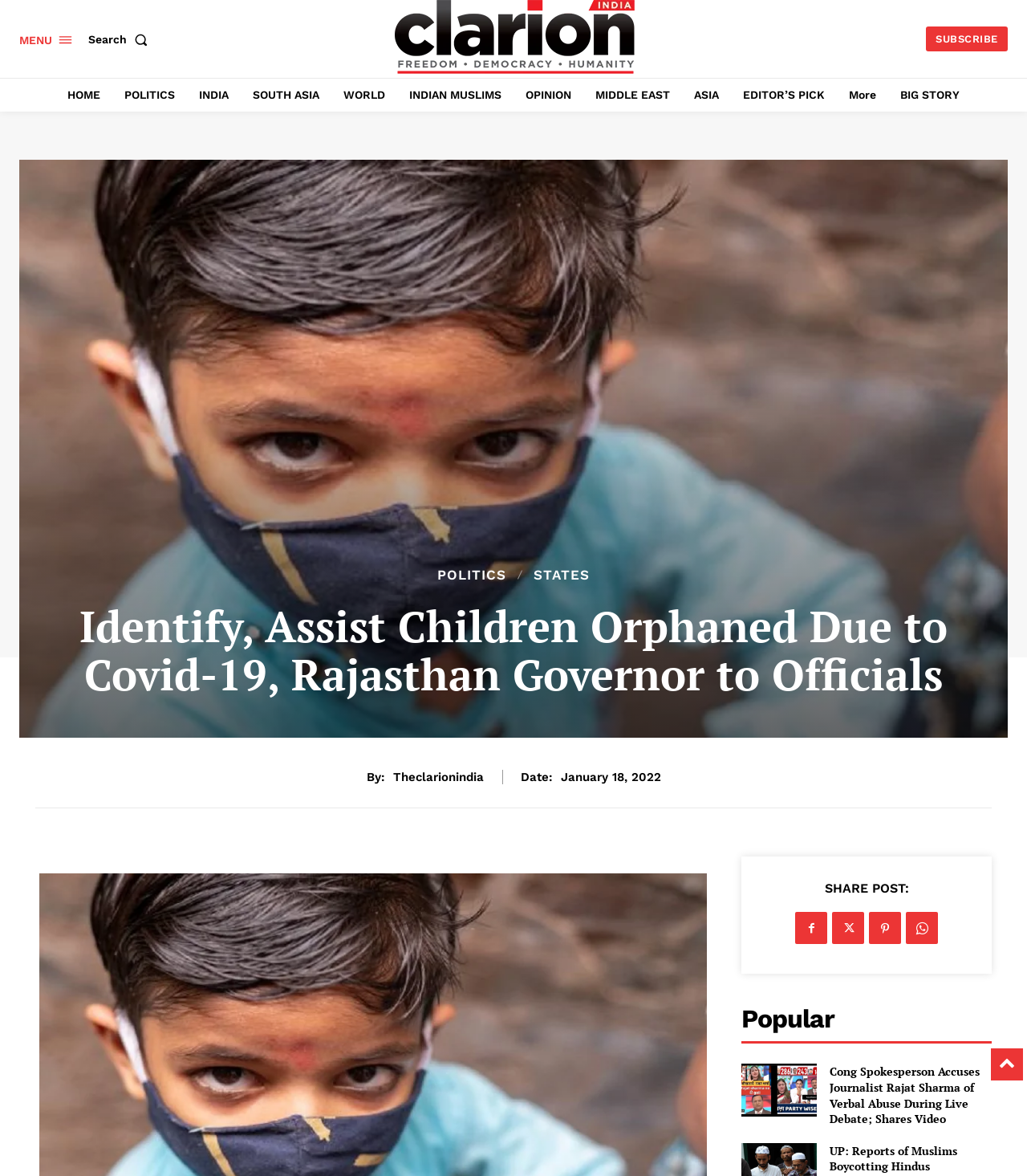Provide the bounding box coordinates for the UI element that is described by this text: "CONTACT". The coordinates should be in the form of four float numbers between 0 and 1: [left, top, right, bottom].

None